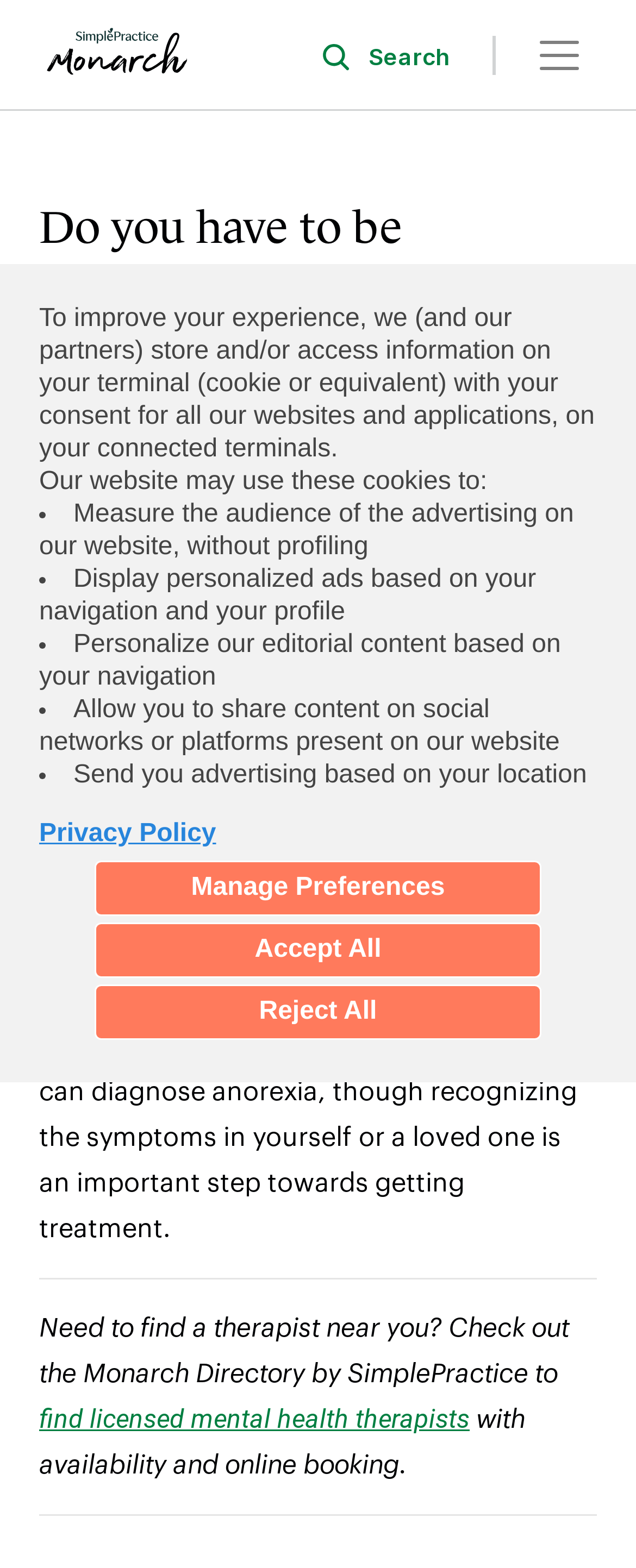What are some symptoms of anorexia?
Please utilize the information in the image to give a detailed response to the question.

I read the text on the webpage that explains that anorexia symptoms lie mostly in disordered eating, body image issues, and other mental health conditions, which suggests that these are some of the symptoms of anorexia.